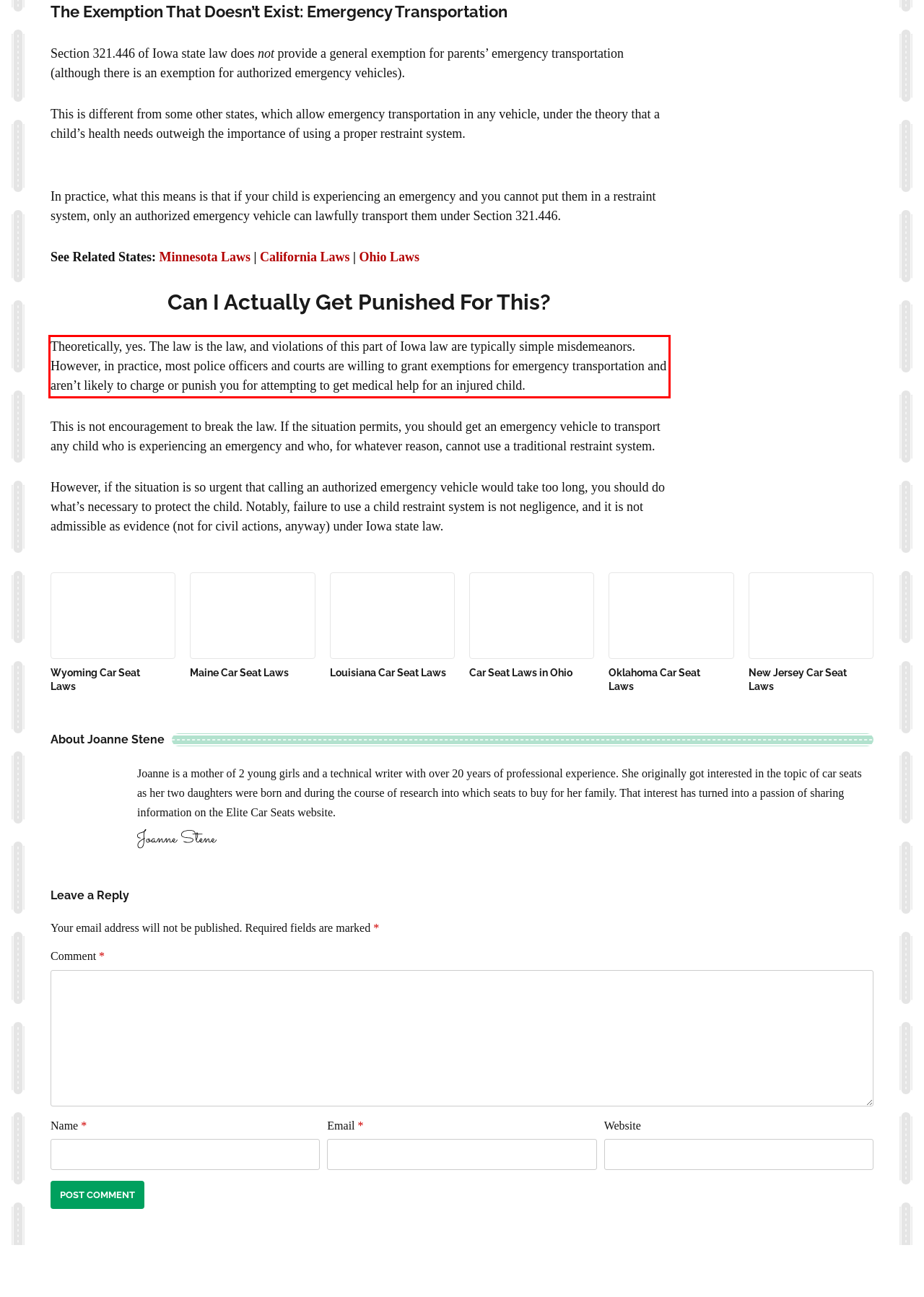From the given screenshot of a webpage, identify the red bounding box and extract the text content within it.

Theoretically, yes. The law is the law, and violations of this part of Iowa law are typically simple misdemeanors. However, in practice, most police officers and courts are willing to grant exemptions for emergency transportation and aren’t likely to charge or punish you for attempting to get medical help for an injured child.